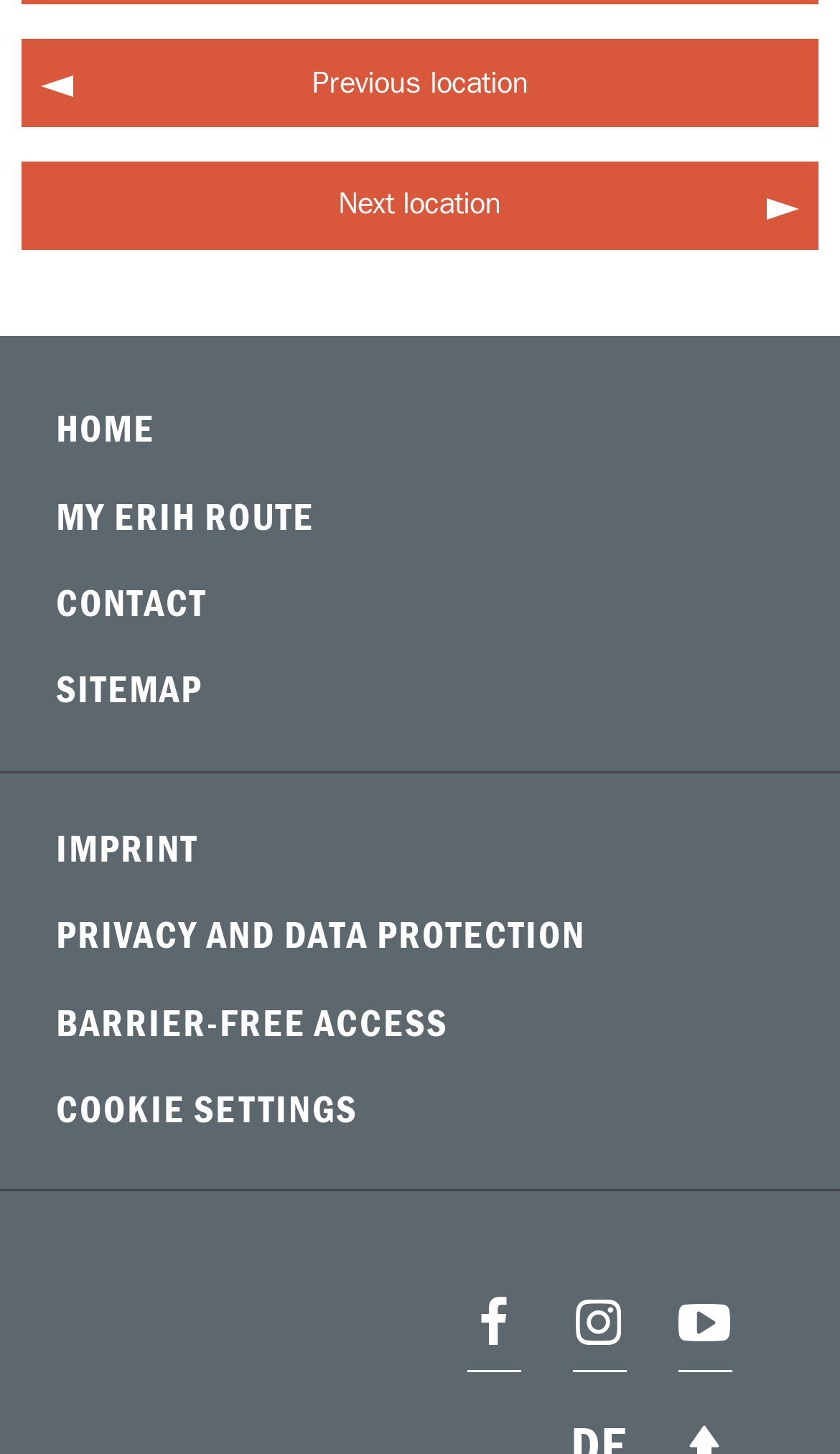Locate the coordinates of the bounding box for the clickable region that fulfills this instruction: "go to facebook channel".

[0.556, 0.883, 0.621, 0.944]